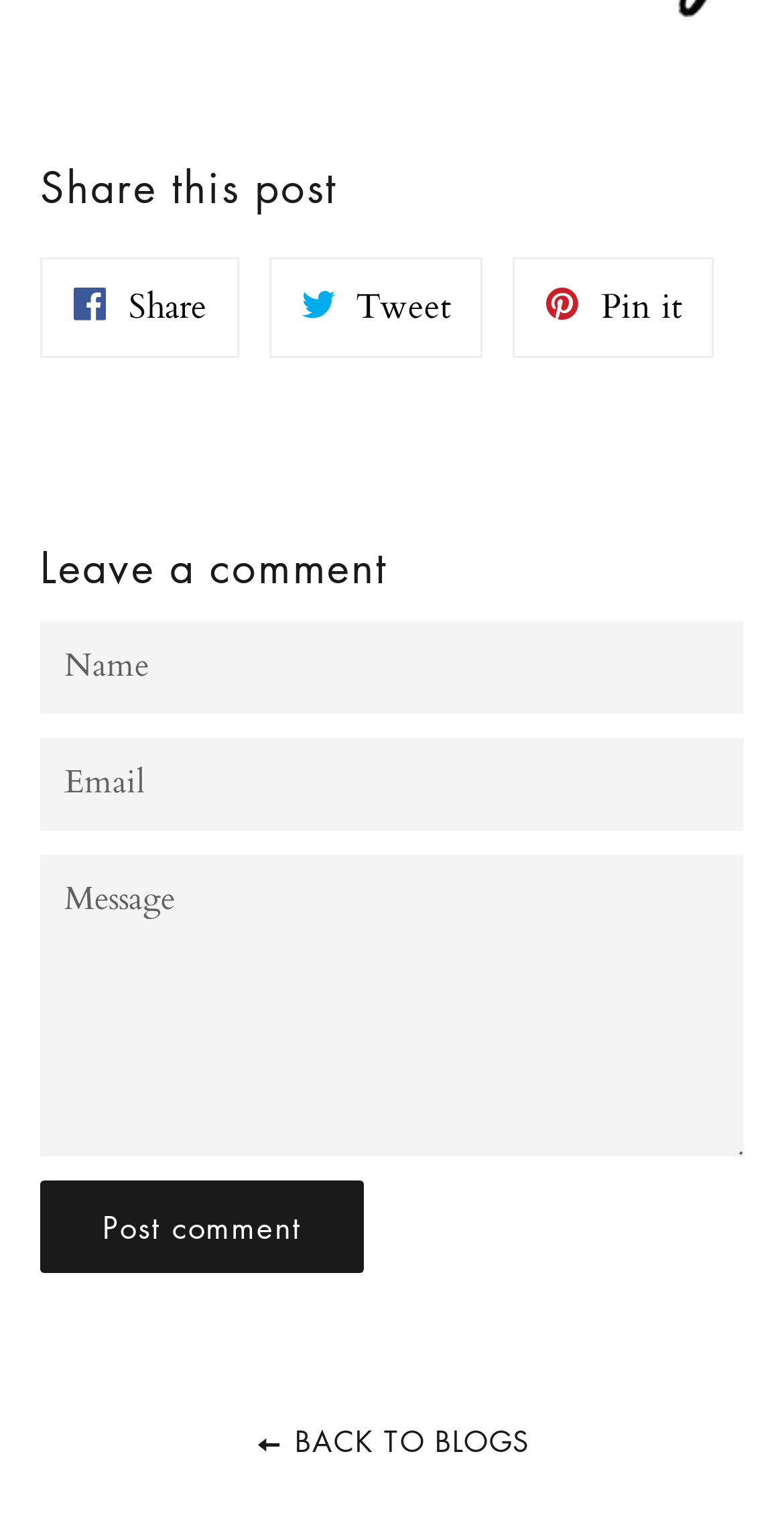Where is the 'Post comment' button located?
Look at the image and provide a detailed response to the question.

The 'Post comment' button is located below the 'Message' text box, which is the last input field in the comment section, indicating that users need to fill in all the required information before submitting their comment.